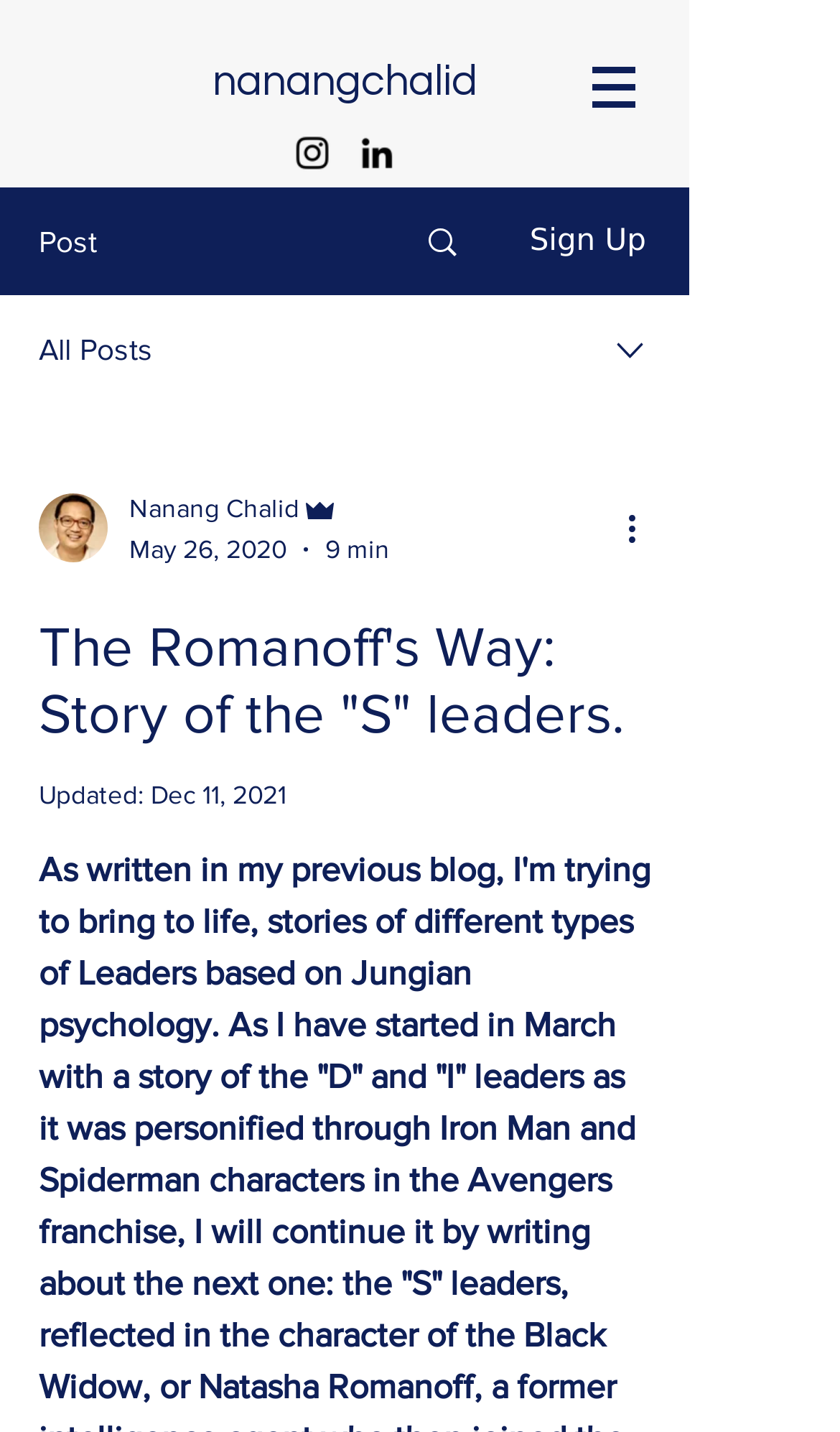Return the bounding box coordinates of the UI element that corresponds to this description: "aria-label="More actions"". The coordinates must be given as four float numbers in the range of 0 and 1, [left, top, right, bottom].

[0.738, 0.351, 0.8, 0.387]